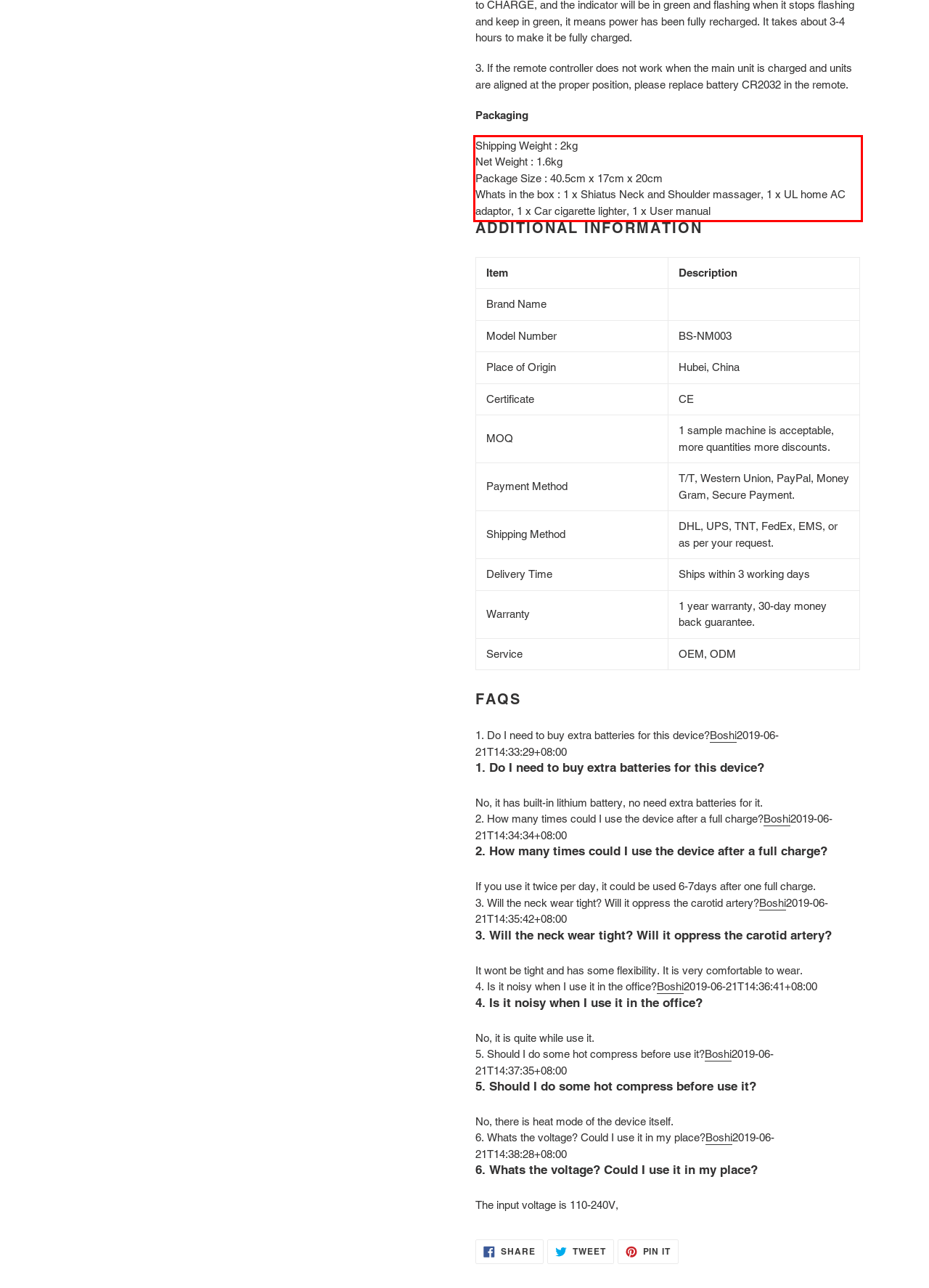You are presented with a screenshot containing a red rectangle. Extract the text found inside this red bounding box.

Shipping Weight : 2kg Net Weight : 1.6kg Package Size : 40.5cm x 17cm x 20cm Whats in the box : 1 x Shiatus Neck and Shoulder massager, 1 x UL home AC adaptor, 1 x Car cigarette lighter, 1 x User manual